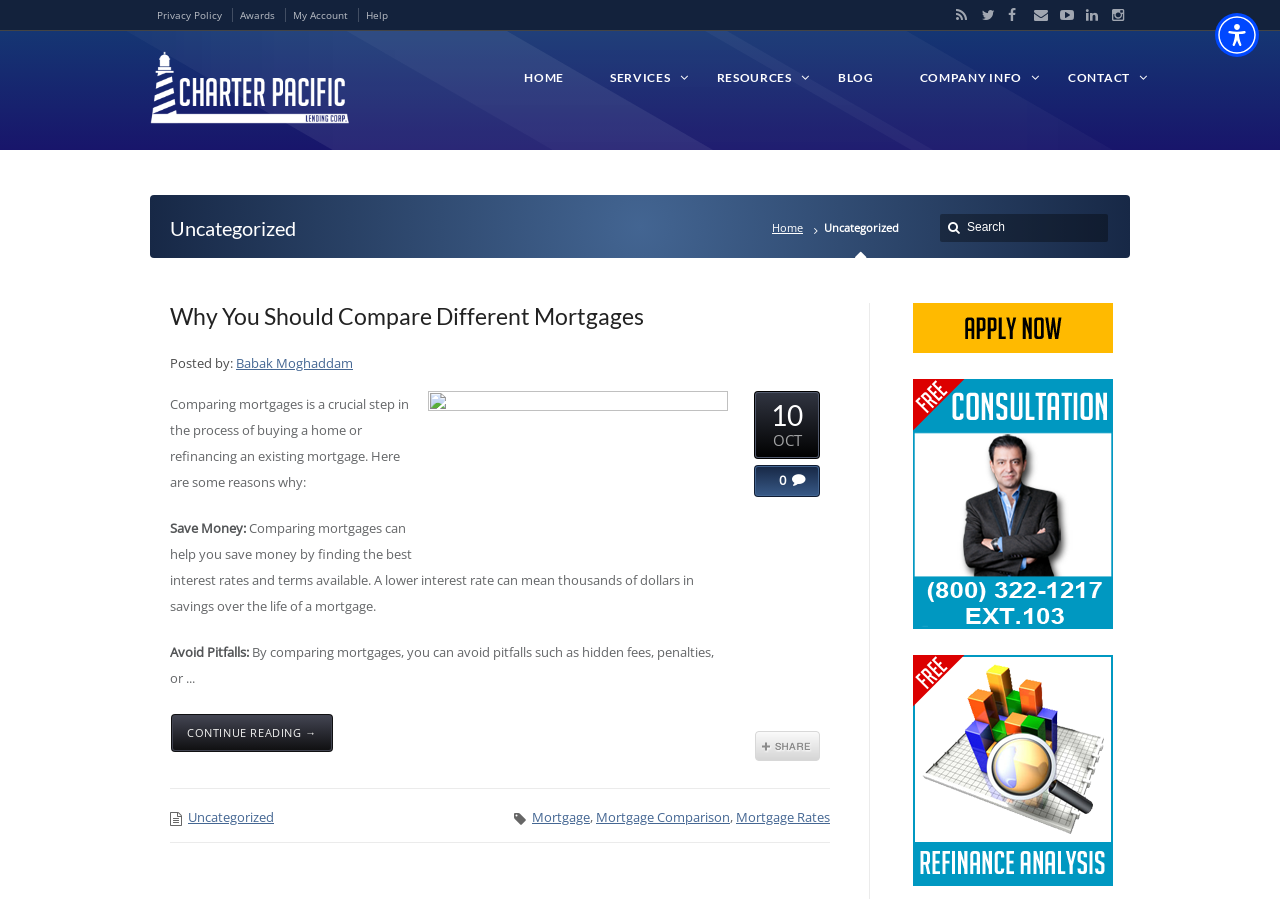Determine the bounding box coordinates for the HTML element described here: "Mortgage Rates".

[0.575, 0.899, 0.648, 0.919]